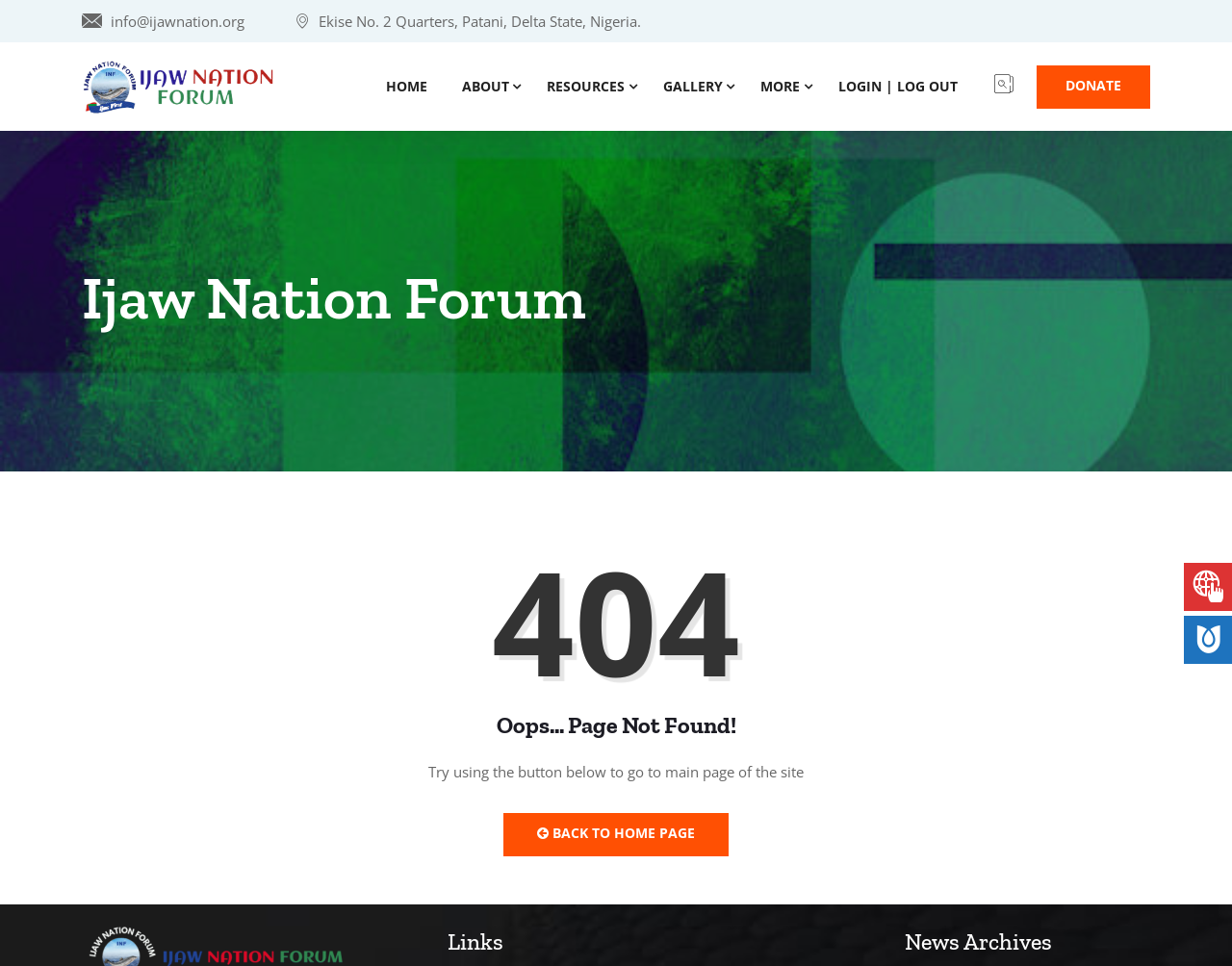Pinpoint the bounding box coordinates of the element that must be clicked to accomplish the following instruction: "go back to home page". The coordinates should be in the format of four float numbers between 0 and 1, i.e., [left, top, right, bottom].

[0.409, 0.841, 0.591, 0.886]